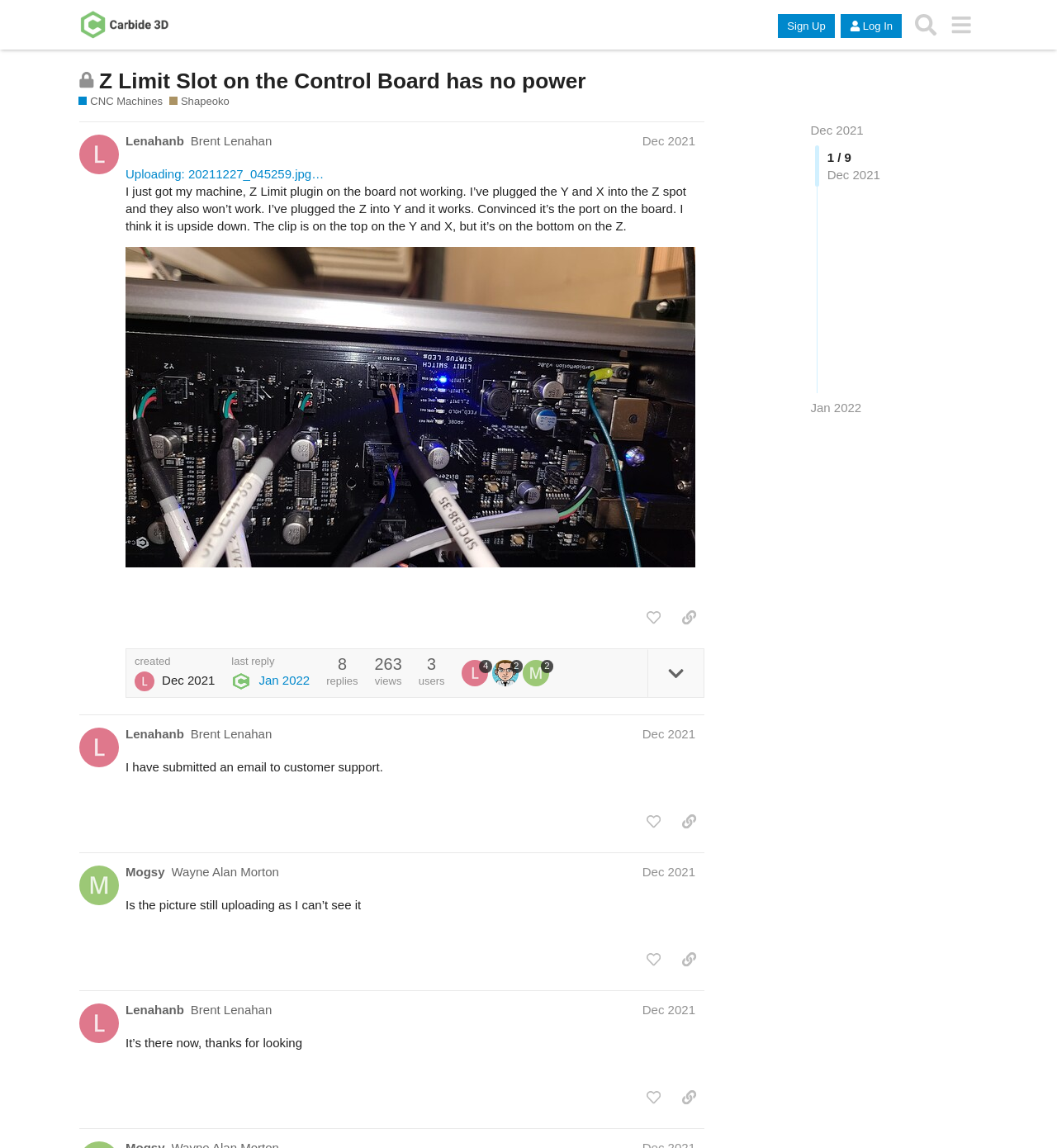Can you pinpoint the bounding box coordinates for the clickable element required for this instruction: "Sign up"? The coordinates should be four float numbers between 0 and 1, i.e., [left, top, right, bottom].

[0.736, 0.012, 0.79, 0.033]